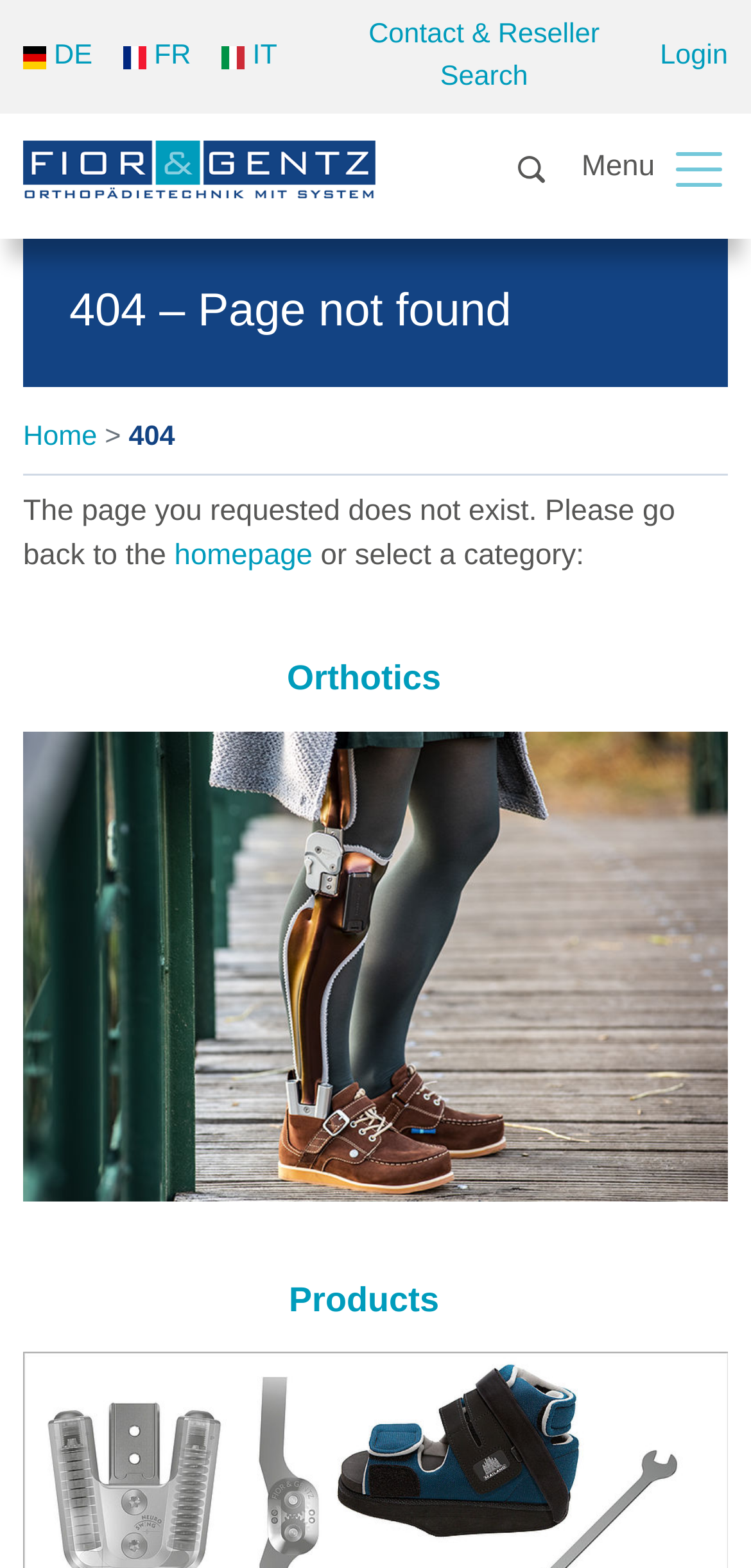Can you look at the image and give a comprehensive answer to the question:
What categories are available on the website?

I can see two categories listed on the webpage, which are Orthotics and Products. These categories are likely to be the main sections of the website, and users can click on them to explore related products or services.